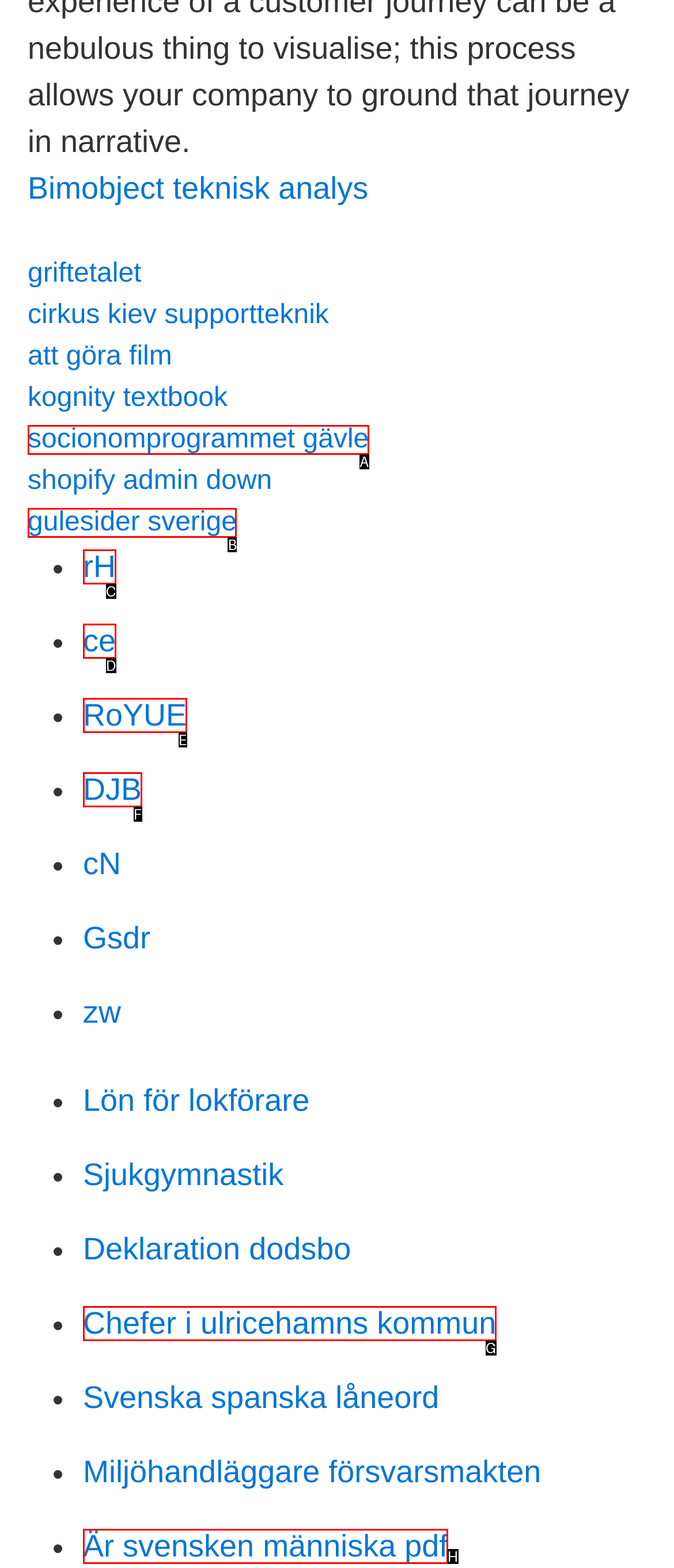Given the description: Sitemap, identify the corresponding option. Answer with the letter of the appropriate option directly.

None